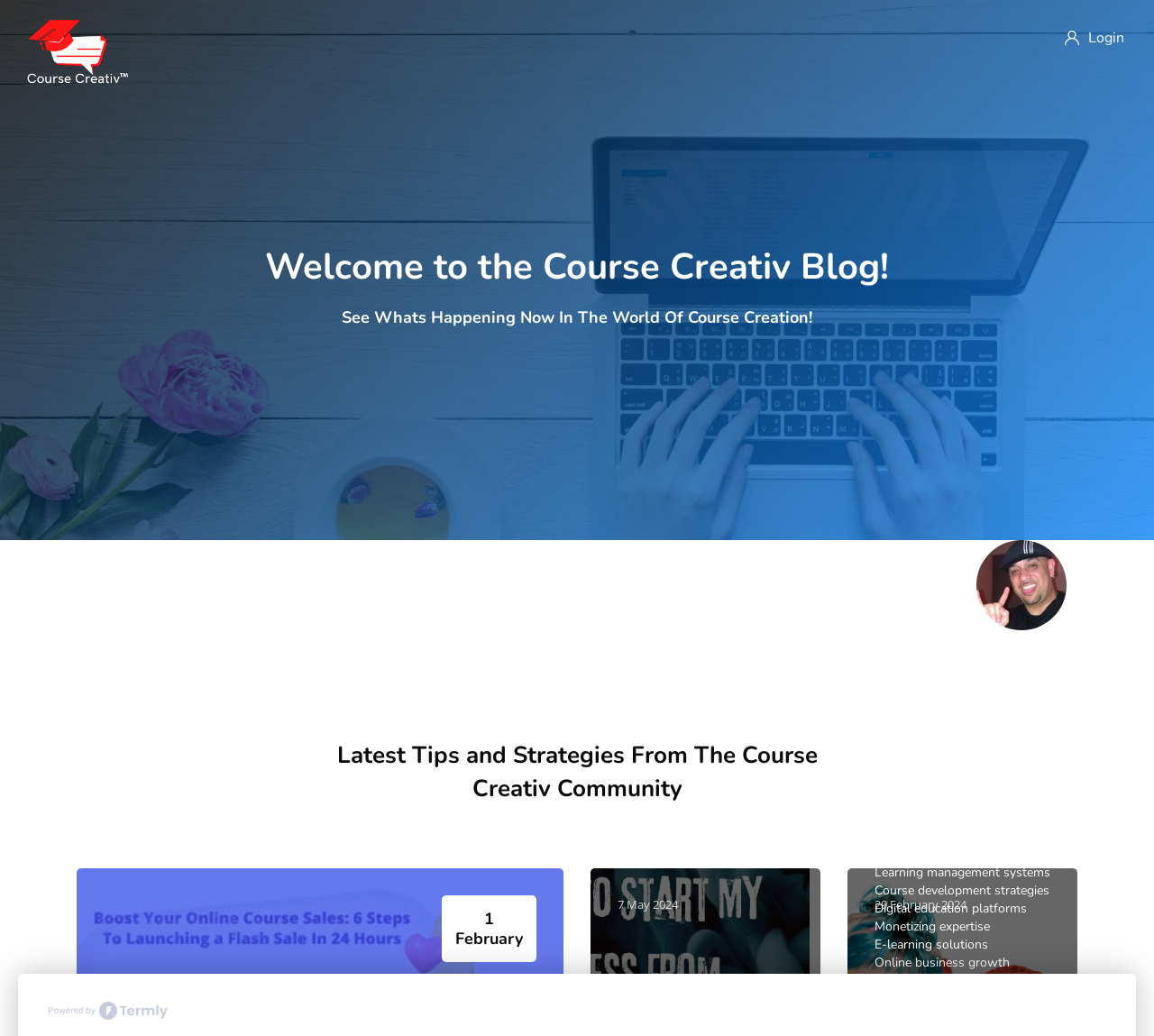With reference to the screenshot, provide a detailed response to the question below:
What is the purpose of the blog?

I inferred the answer by looking at the heading 'Latest Tips and Strategies From The Course Creativ Community' which suggests that the blog is intended to share tips and strategies related to course creation.